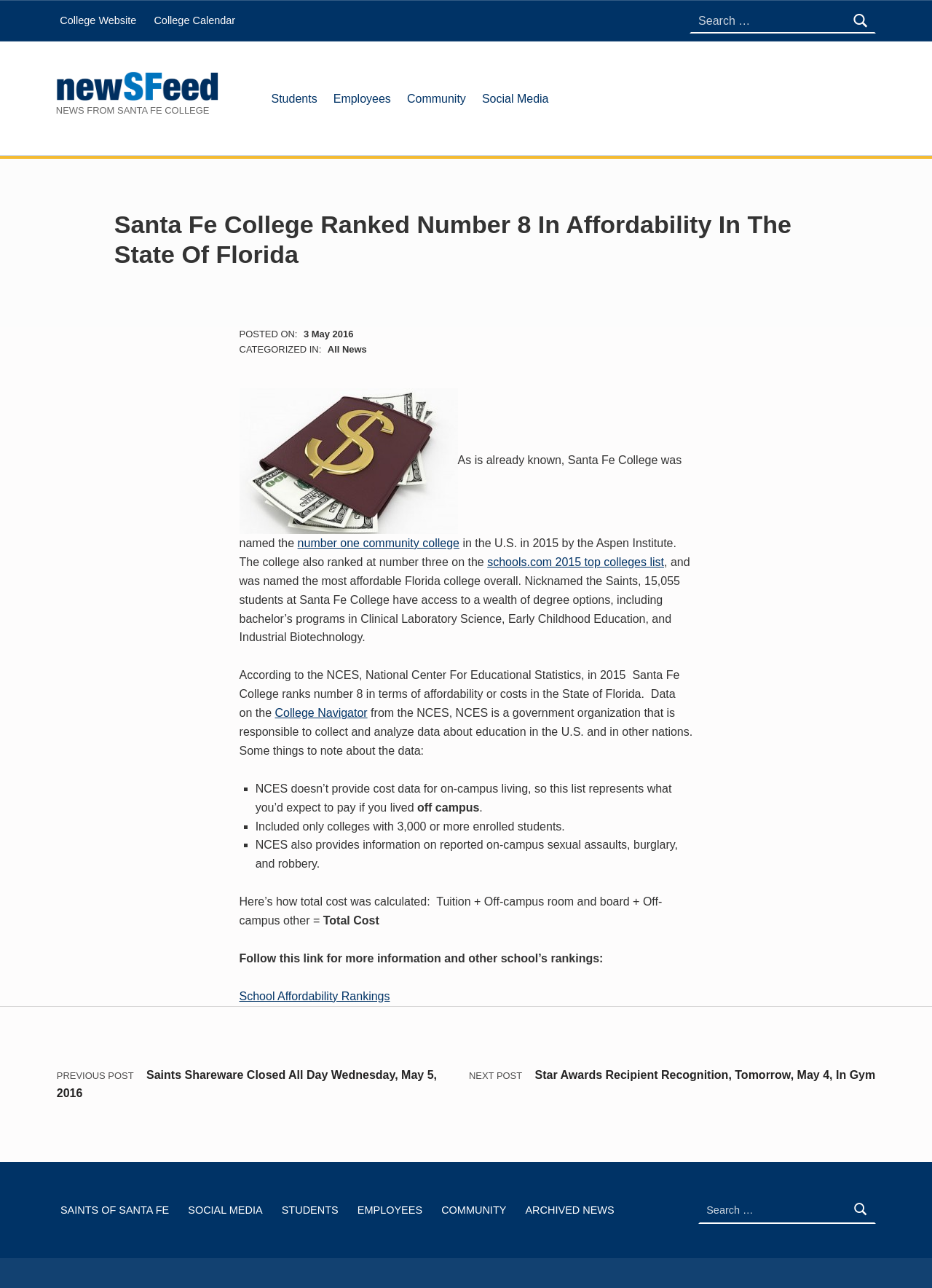Please locate the bounding box coordinates of the element that needs to be clicked to achieve the following instruction: "Follow the link to school affordability rankings". The coordinates should be four float numbers between 0 and 1, i.e., [left, top, right, bottom].

[0.257, 0.768, 0.418, 0.778]